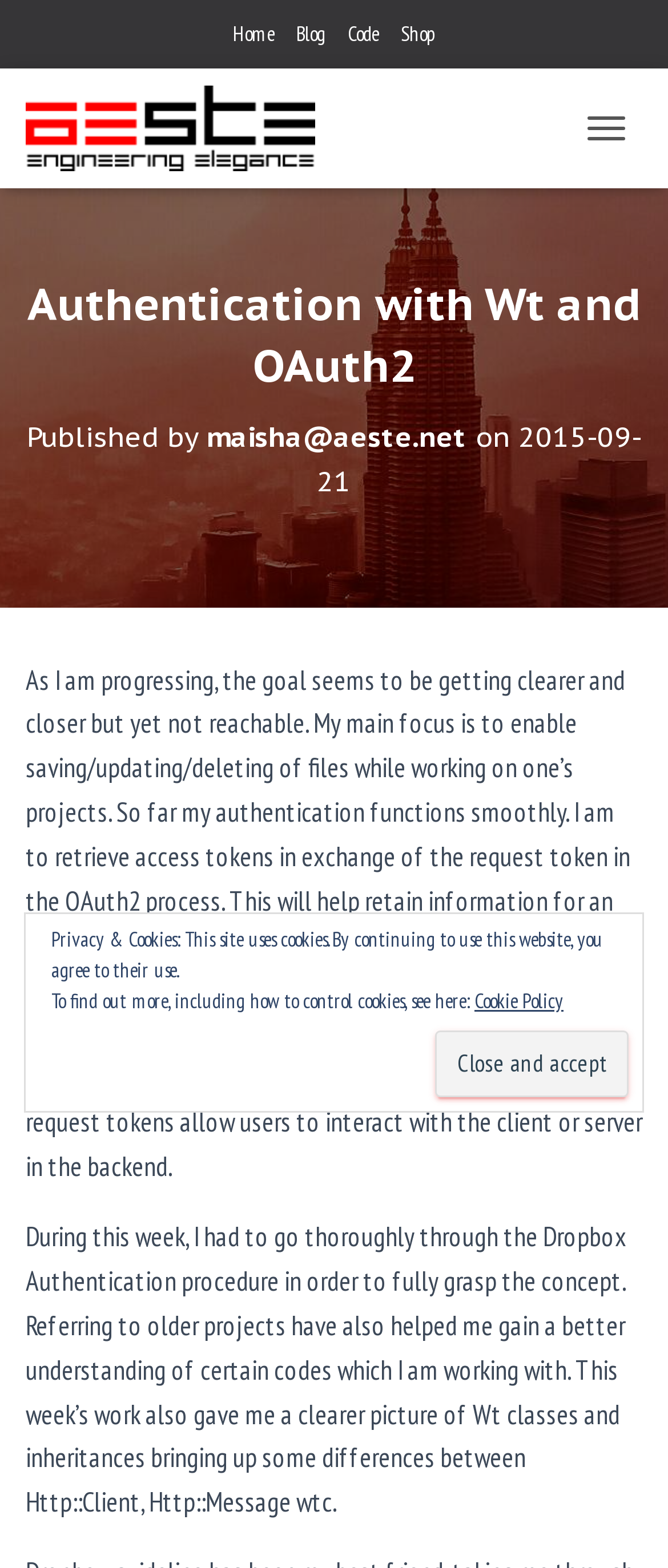Show the bounding box coordinates for the HTML element described as: "value="Close and accept"".

[0.651, 0.657, 0.941, 0.7]